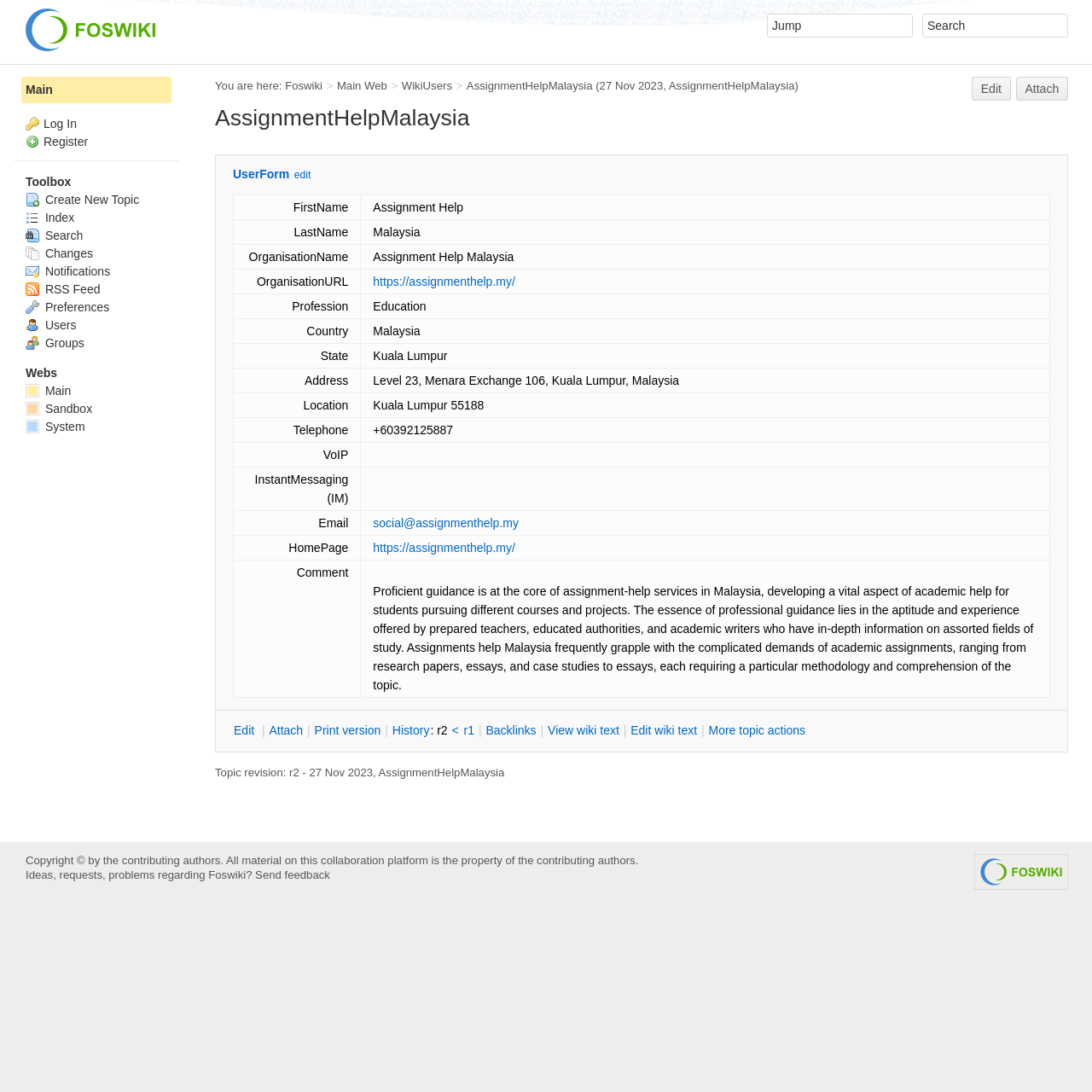Provide a brief response to the question using a single word or phrase: 
What is the location of the user?

Kuala Lumpur